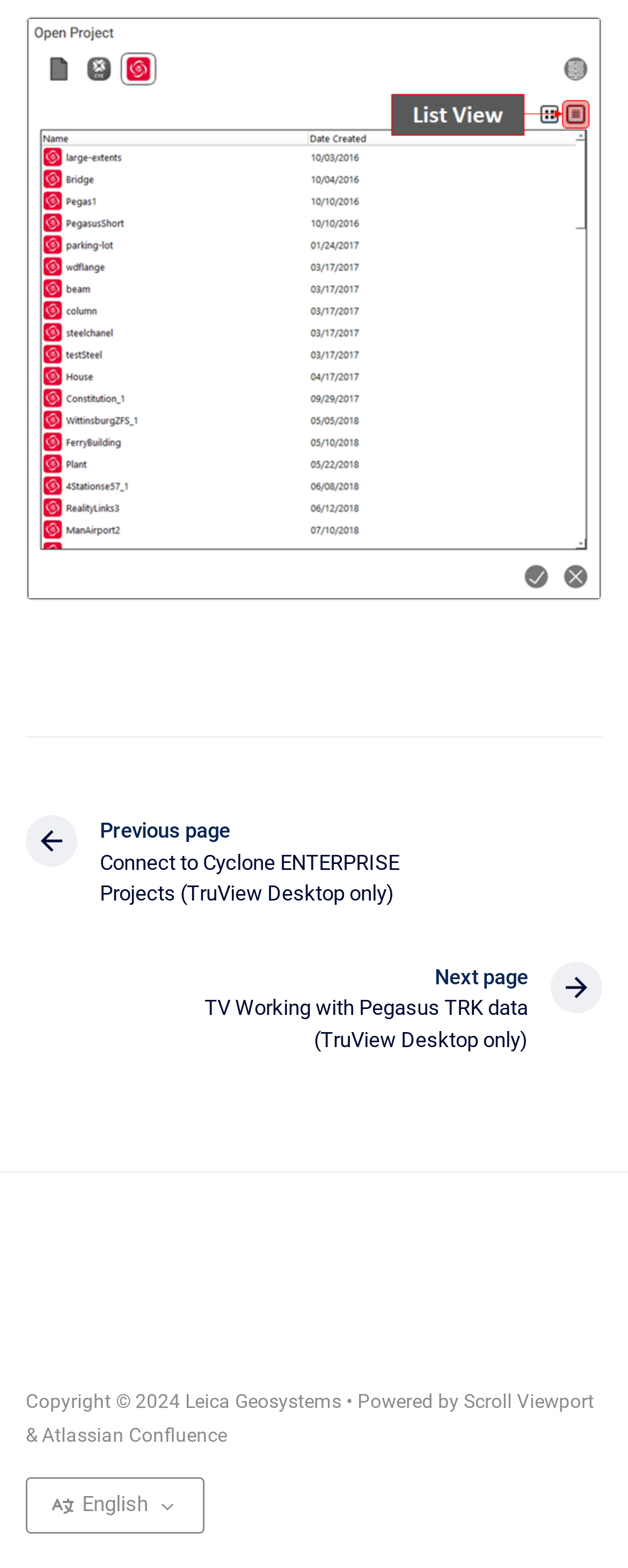What is the previous page about?
Analyze the image and provide a thorough answer to the question.

I determined the topic of the previous page by looking at the link element with the text 'Previous page : Connect to Cyclone ENTERPRISE Projects (TruView Desktop only)' in the navigation element 'Pages'.